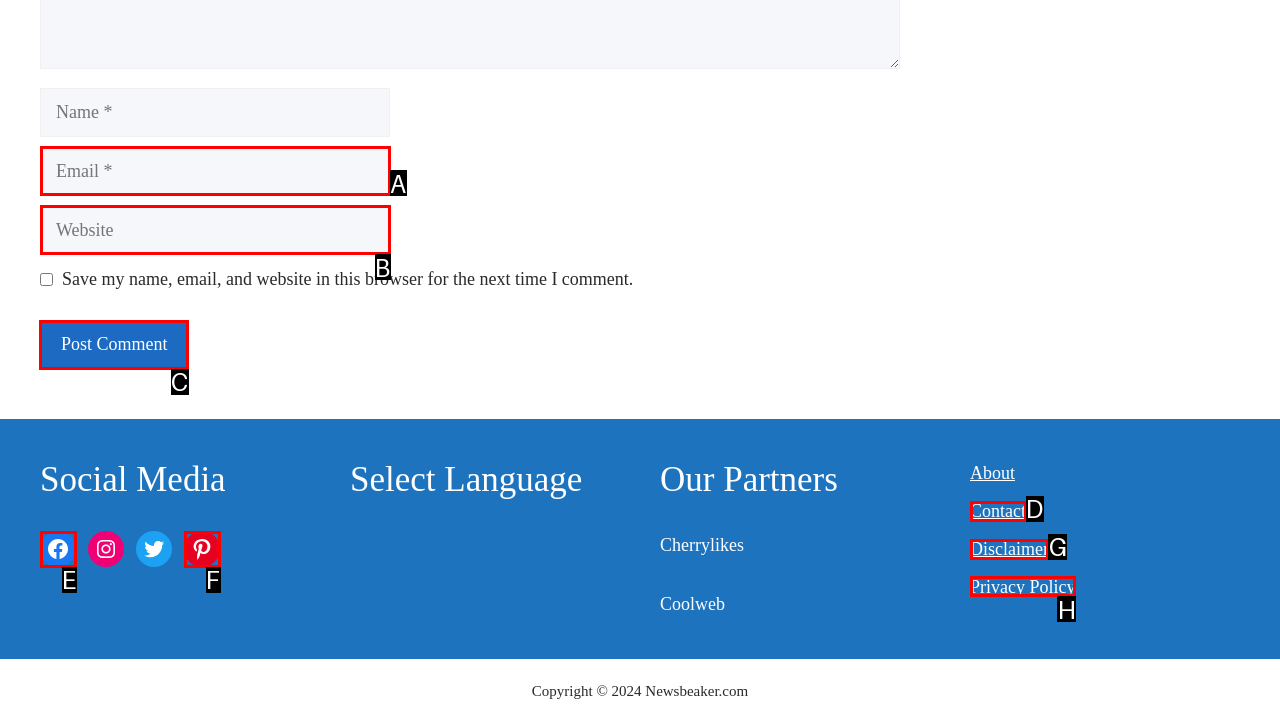Select the appropriate bounding box to fulfill the task: Click the Post Comment button Respond with the corresponding letter from the choices provided.

C